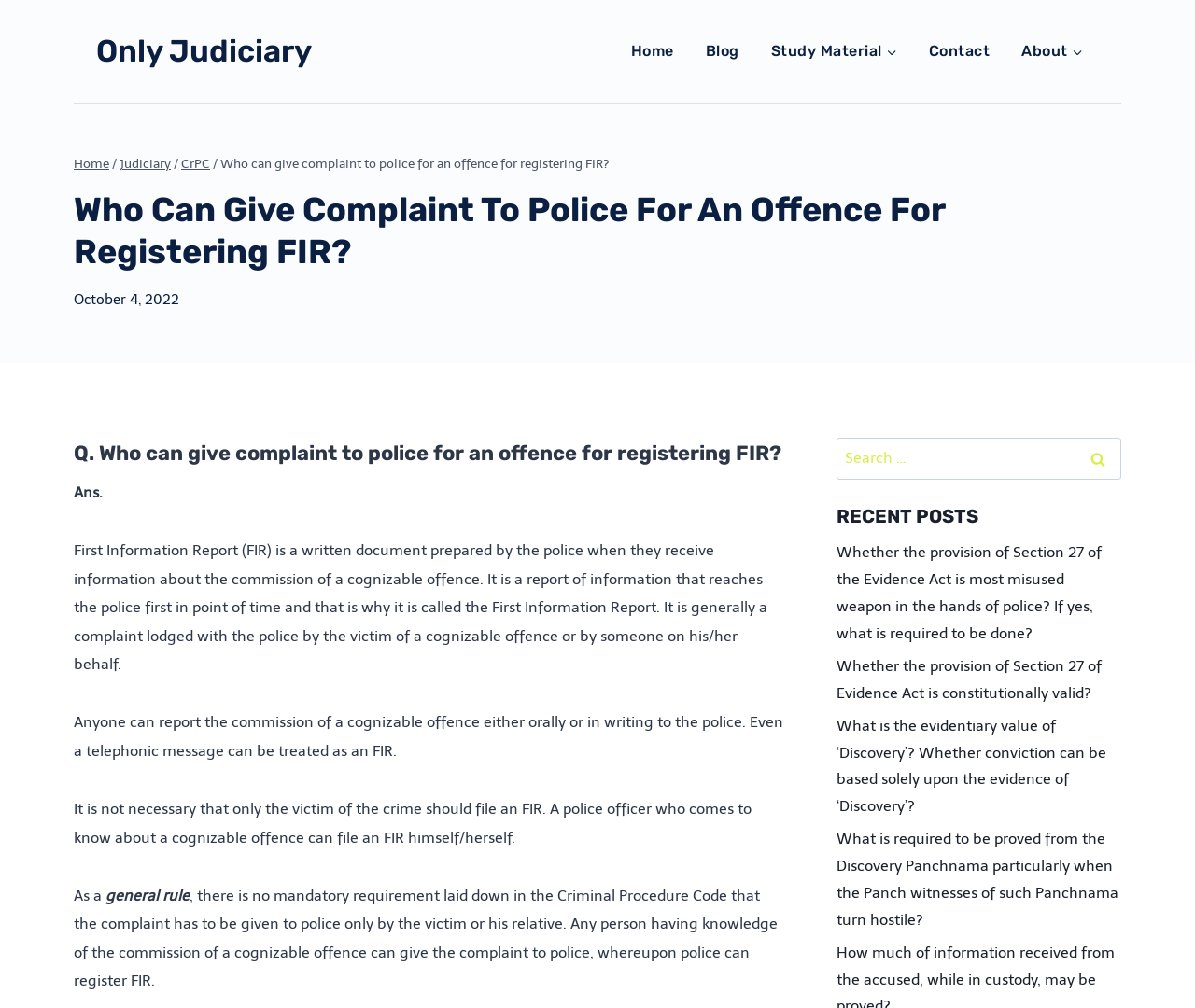What is the purpose of FIR?
Please provide a comprehensive answer based on the information in the image.

The purpose of FIR is obtained from the static text element with the text 'First Information Report (FIR) is a written document prepared by the police when they receive information about the commission of a cognizable offence.' which is located in the main content area of the webpage.